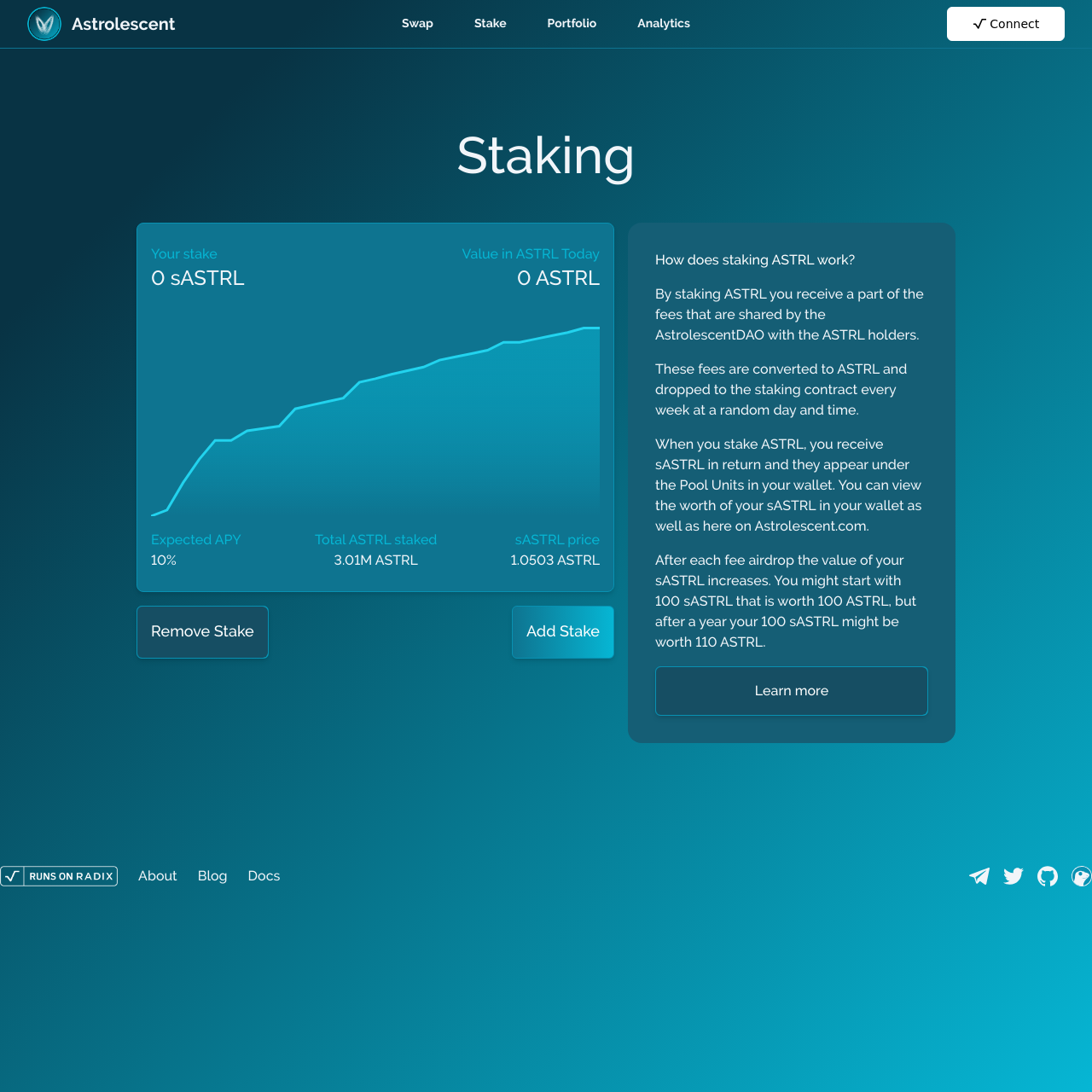What is the purpose of staking ASTRL?
Give a thorough and detailed response to the question.

The purpose of staking ASTRL is to receive a part of the fees that are shared by the AstrolescentDAO with the ASTRL holders, as explained on the webpage.